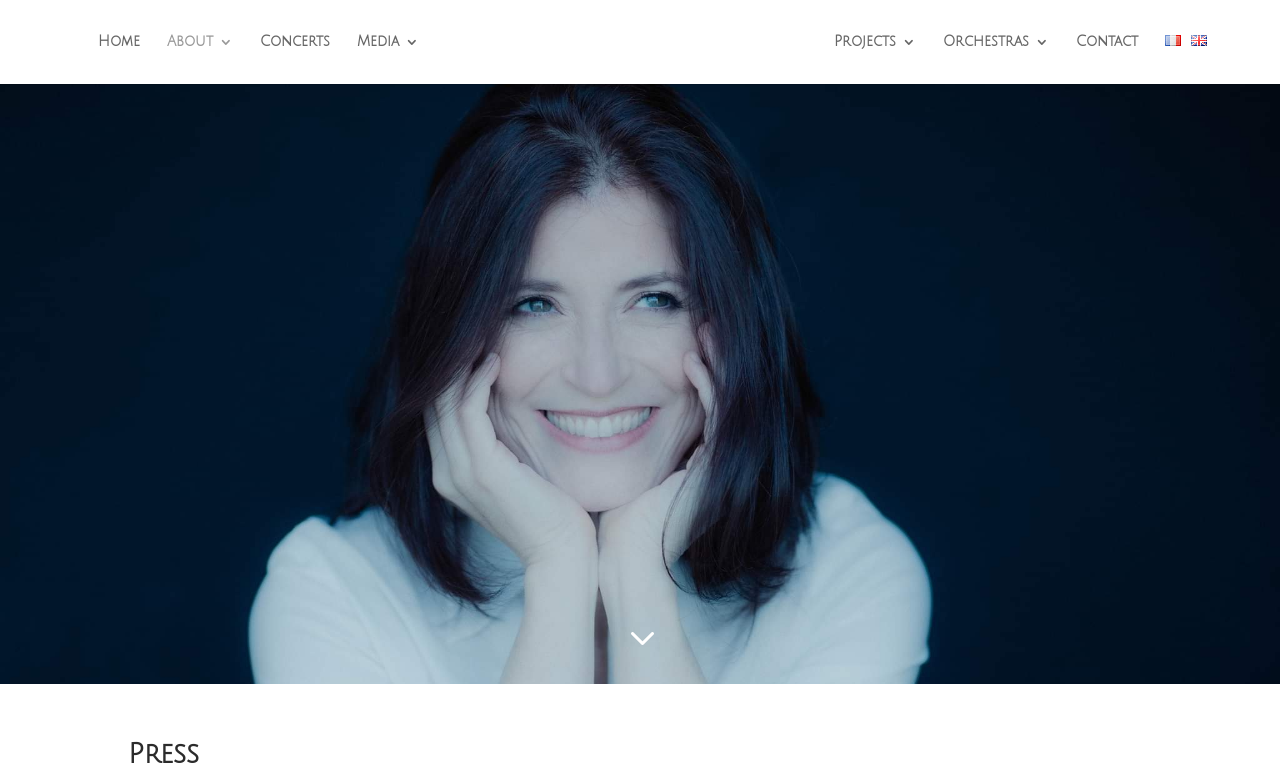Find the bounding box coordinates of the element I should click to carry out the following instruction: "explore projects".

[0.651, 0.045, 0.715, 0.107]